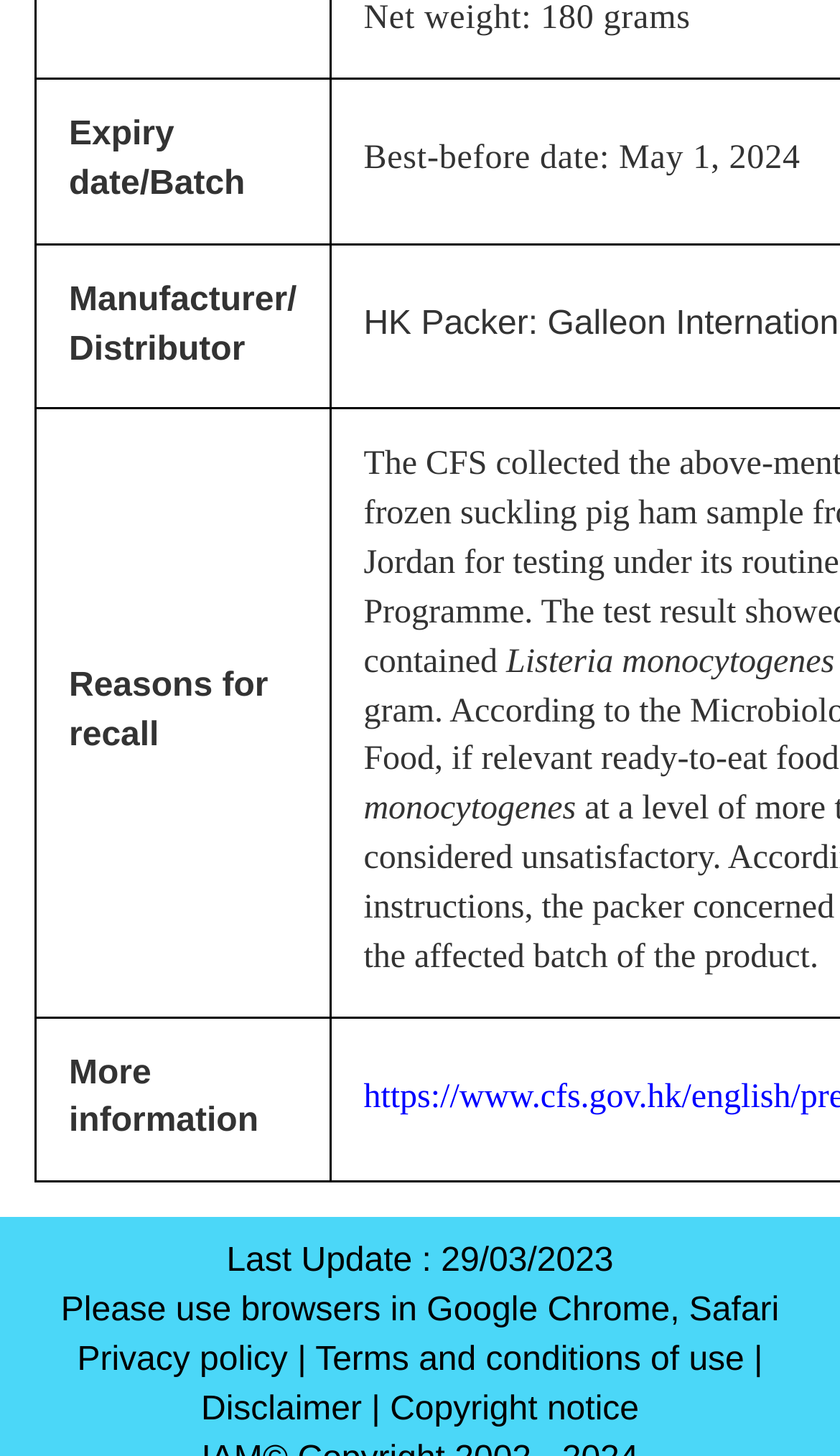What is the last update date?
Based on the image, provide your answer in one word or phrase.

29/03/2023